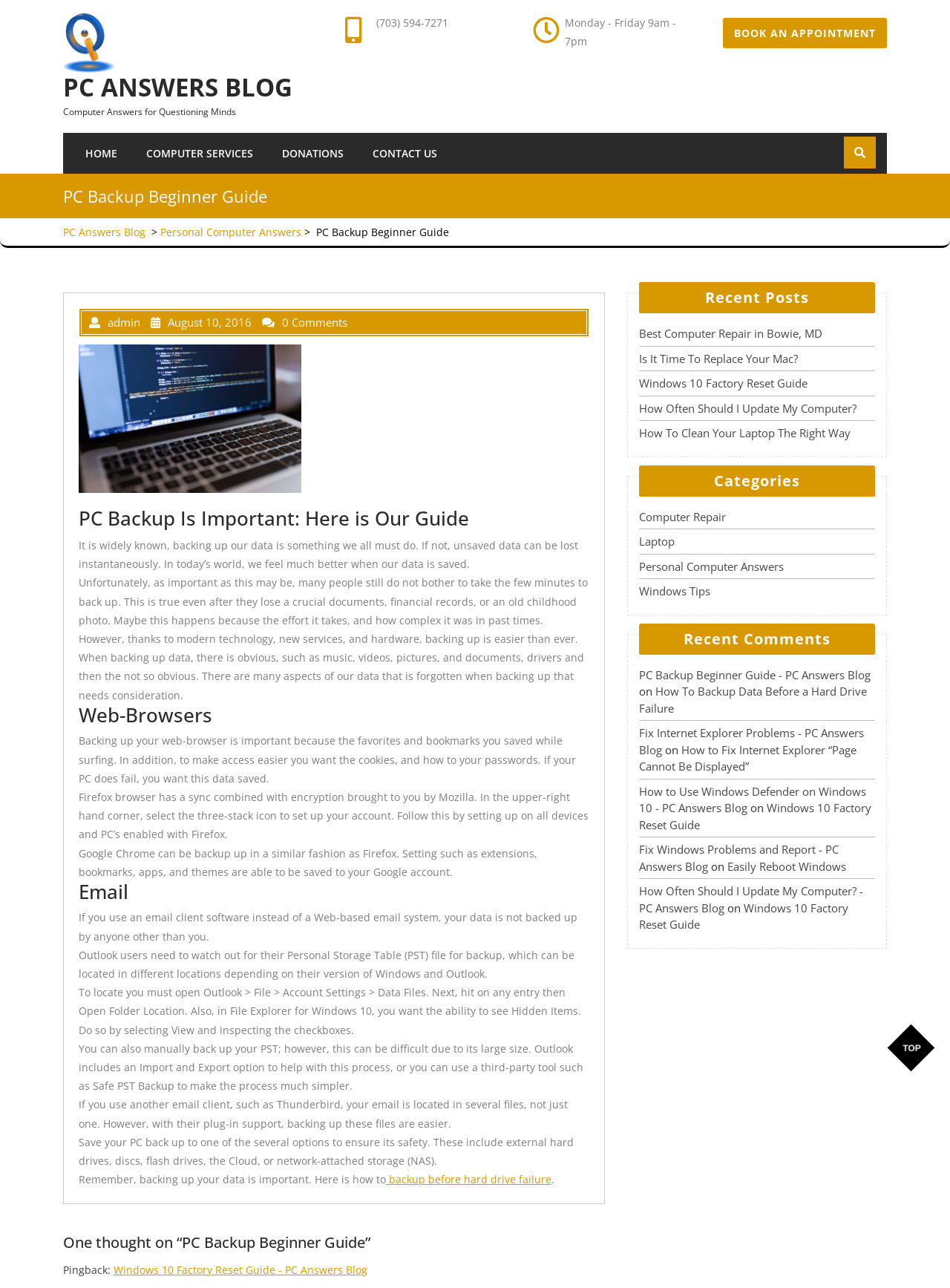Review the image closely and give a comprehensive answer to the question: How can Firefox browser be backed up?

According to the webpage, Firefox browser can be backed up by setting up a sync combined with encryption brought to you by Mozilla, and then setting it up on all devices and PC's enabled with Firefox.